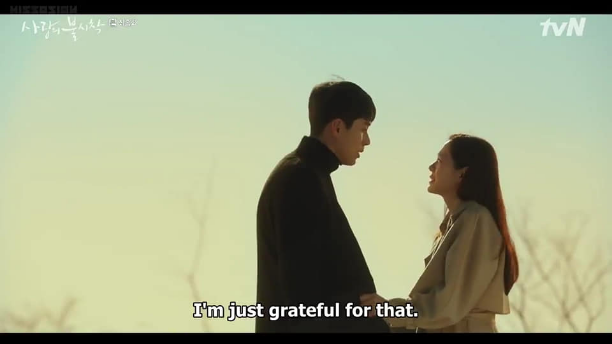What is the atmosphere of the scene?
Answer the question with a thorough and detailed explanation.

The caption describes the scene as having a 'heartfelt moment' and an 'emotional atmosphere', which is enhanced by the light from the setting sun, indicating a sense of intimacy and vulnerability between the two characters.